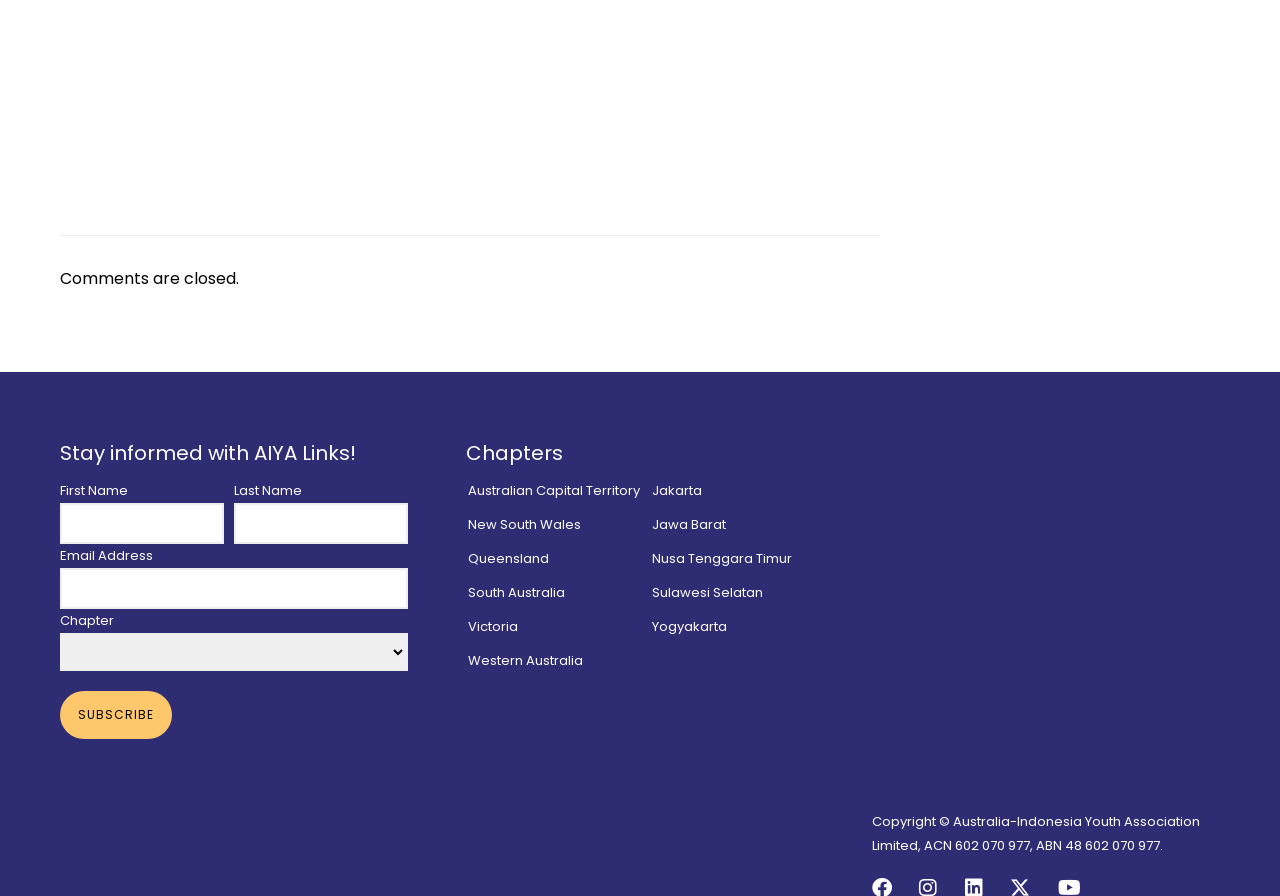How many links are available for chapters?
Using the visual information from the image, give a one-word or short-phrase answer.

11